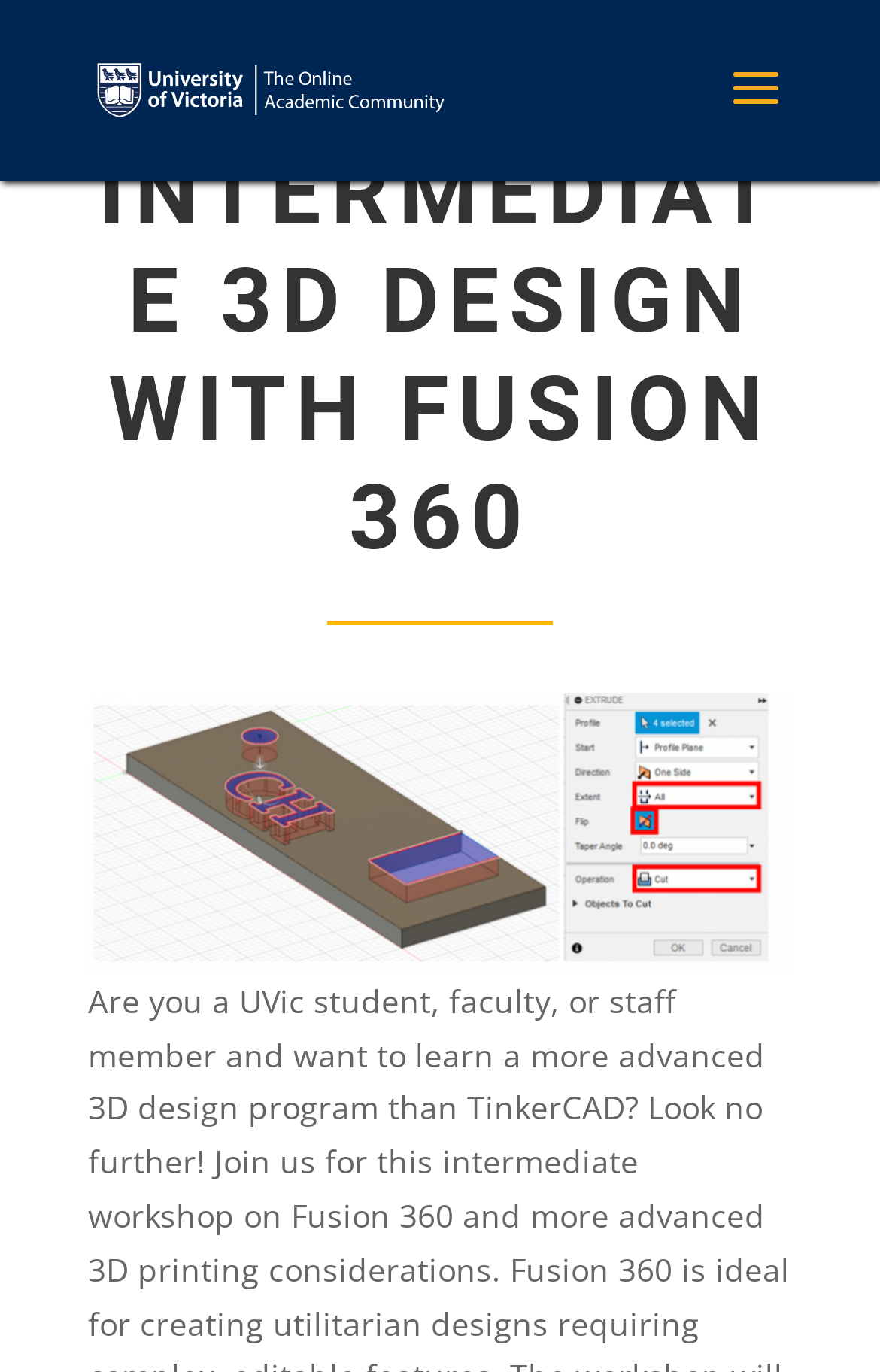Given the following UI element description: "alt="UVic Libraries Digital Scholarship Commons"", find the bounding box coordinates in the webpage screenshot.

[0.11, 0.047, 0.51, 0.079]